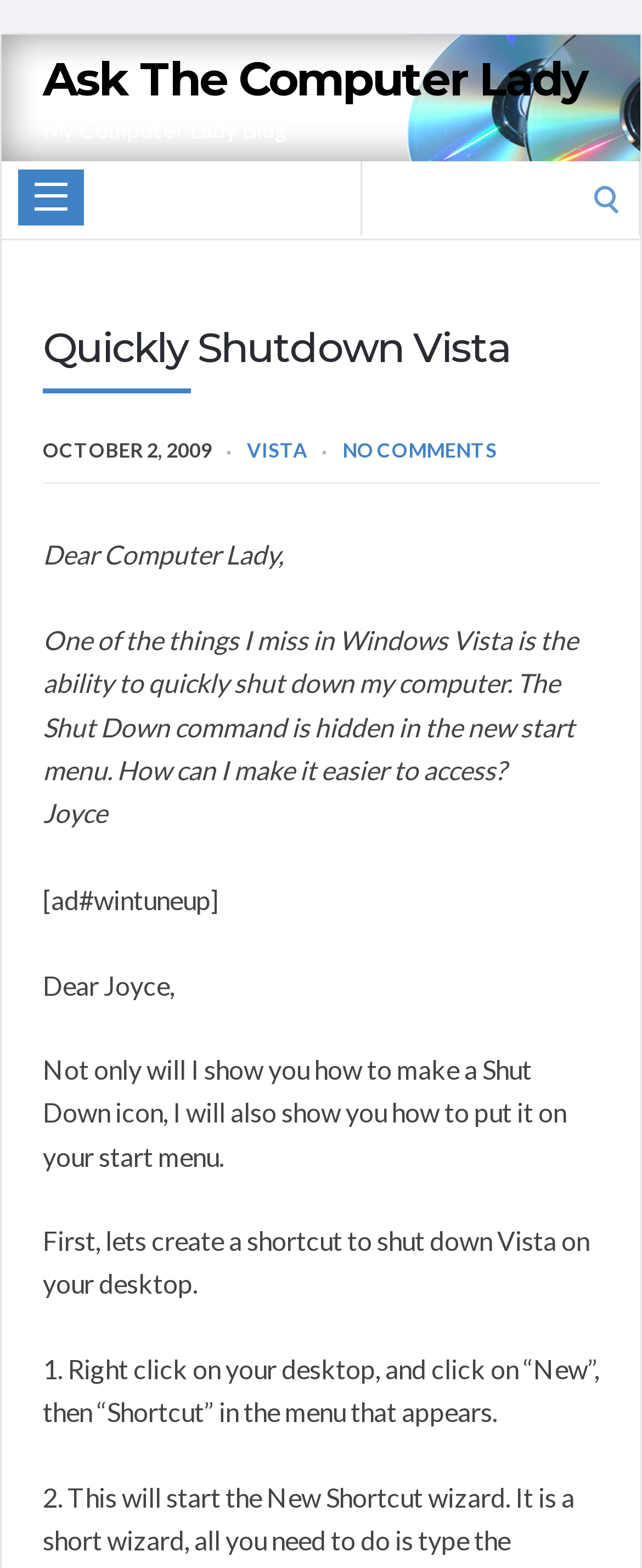Your task is to extract the text of the main heading from the webpage.

Quickly Shutdown Vista